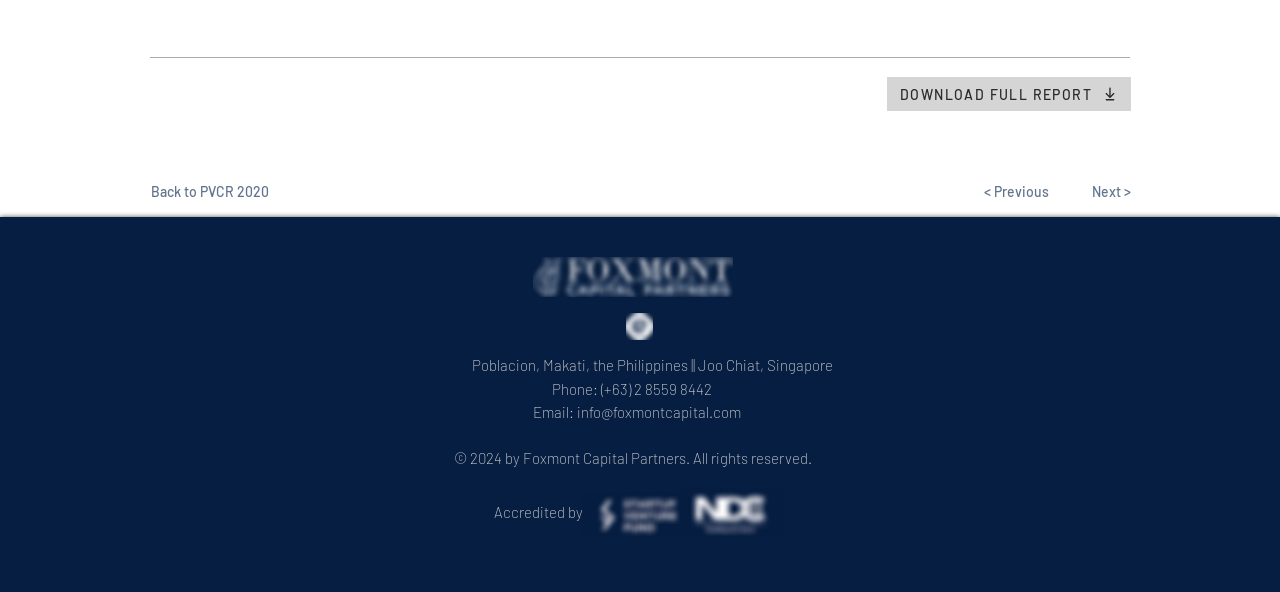Use one word or a short phrase to answer the question provided: 
What year is the copyright for?

2024